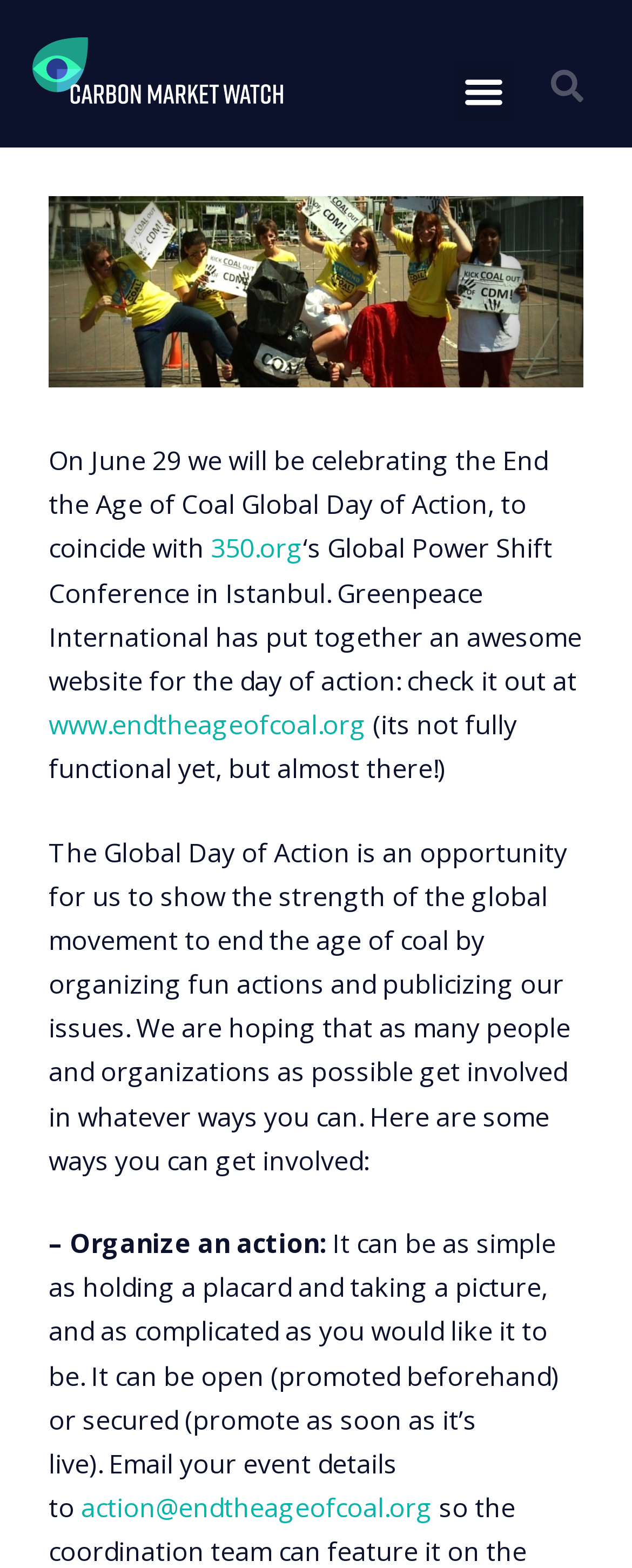Identify the bounding box of the UI component described as: "action@endtheageofcoal.org".

[0.128, 0.95, 0.685, 0.973]